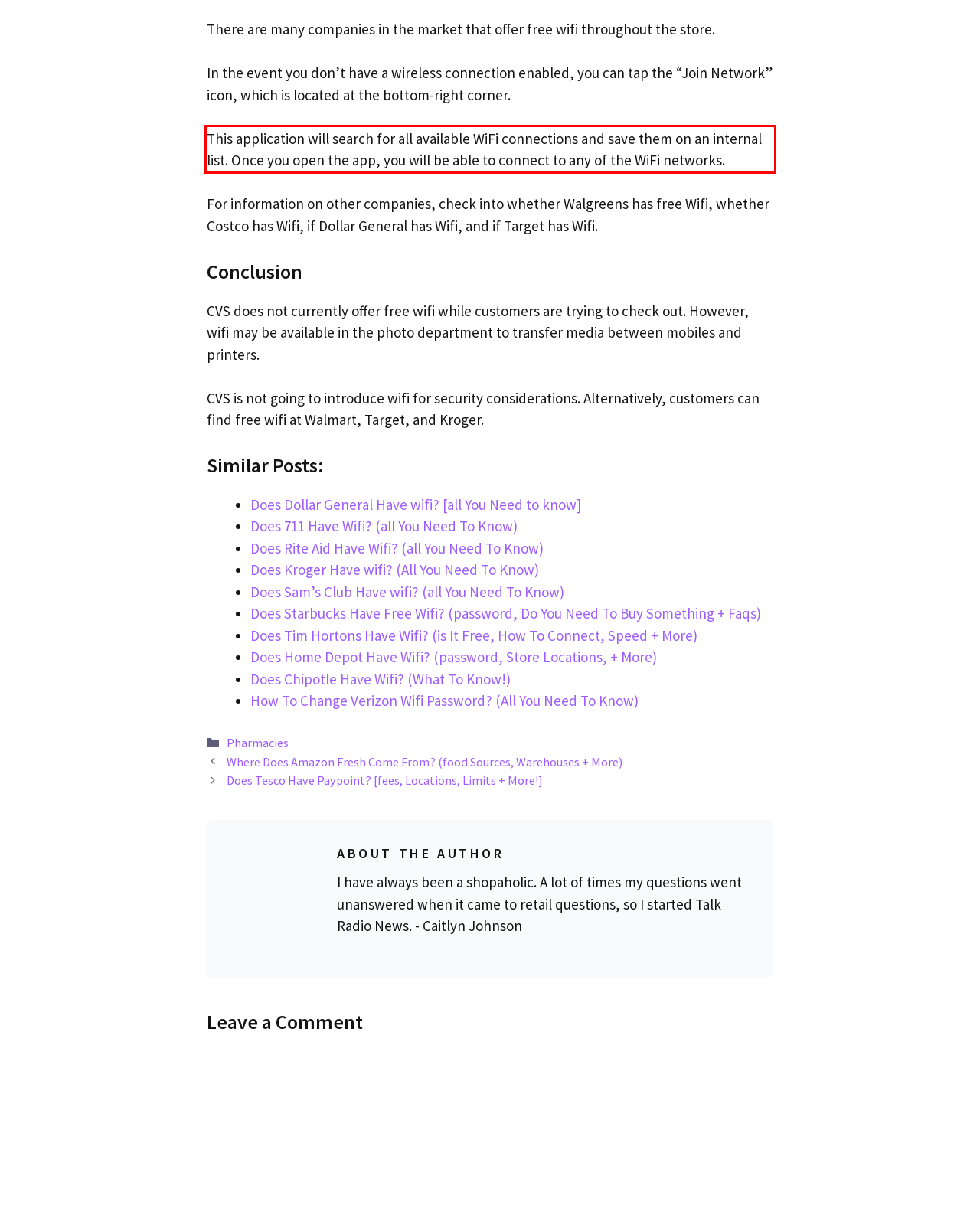Within the provided webpage screenshot, find the red rectangle bounding box and perform OCR to obtain the text content.

This application will search for all available WiFi connections and save them on an internal list. Once you open the app, you will be able to connect to any of the WiFi networks.